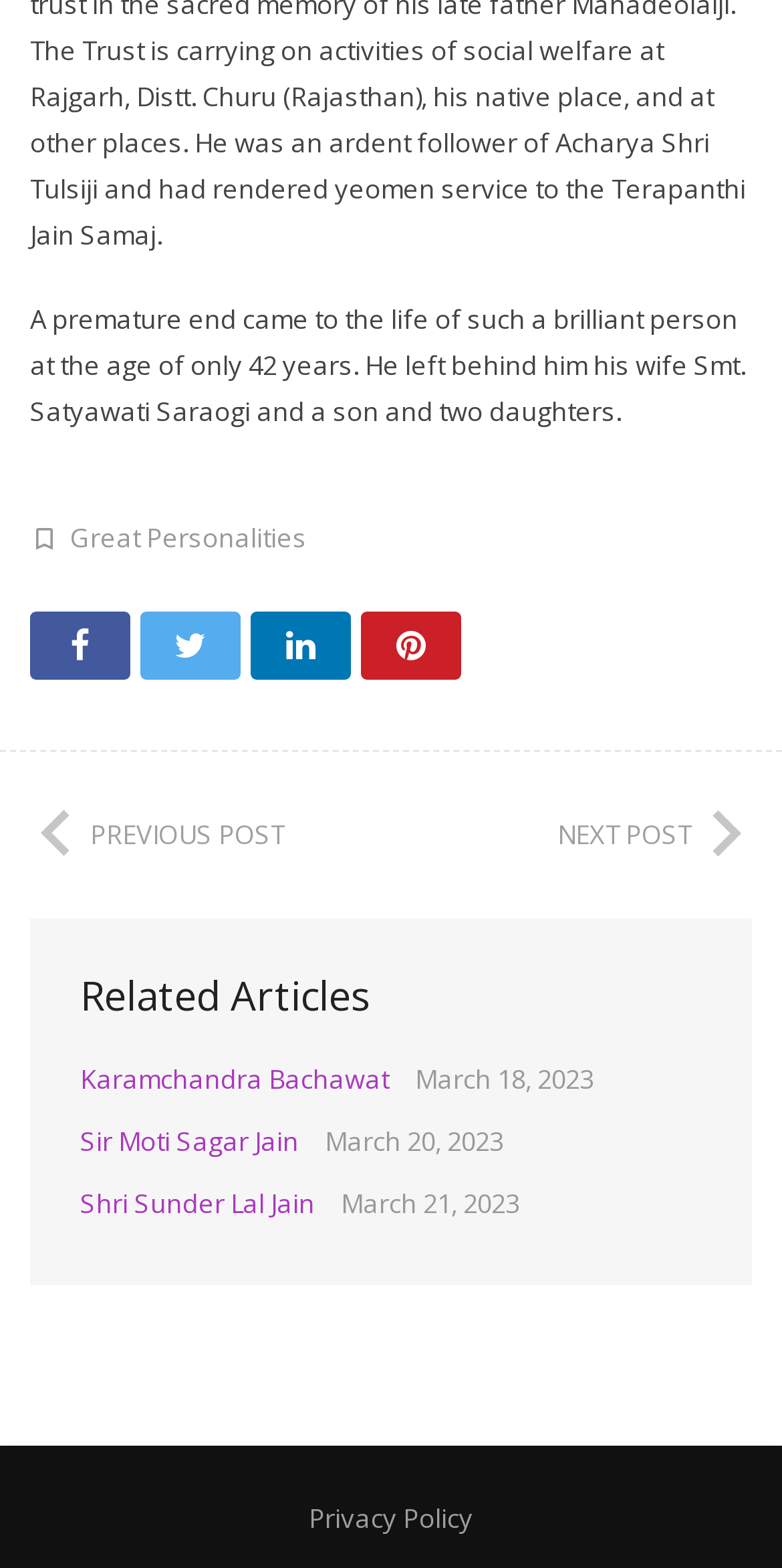What is the name of the person mentioned in the first paragraph?
Answer the question with a detailed explanation, including all necessary information.

The first paragraph mentions a person who died at the age of 42, but it does not specify the person's name.